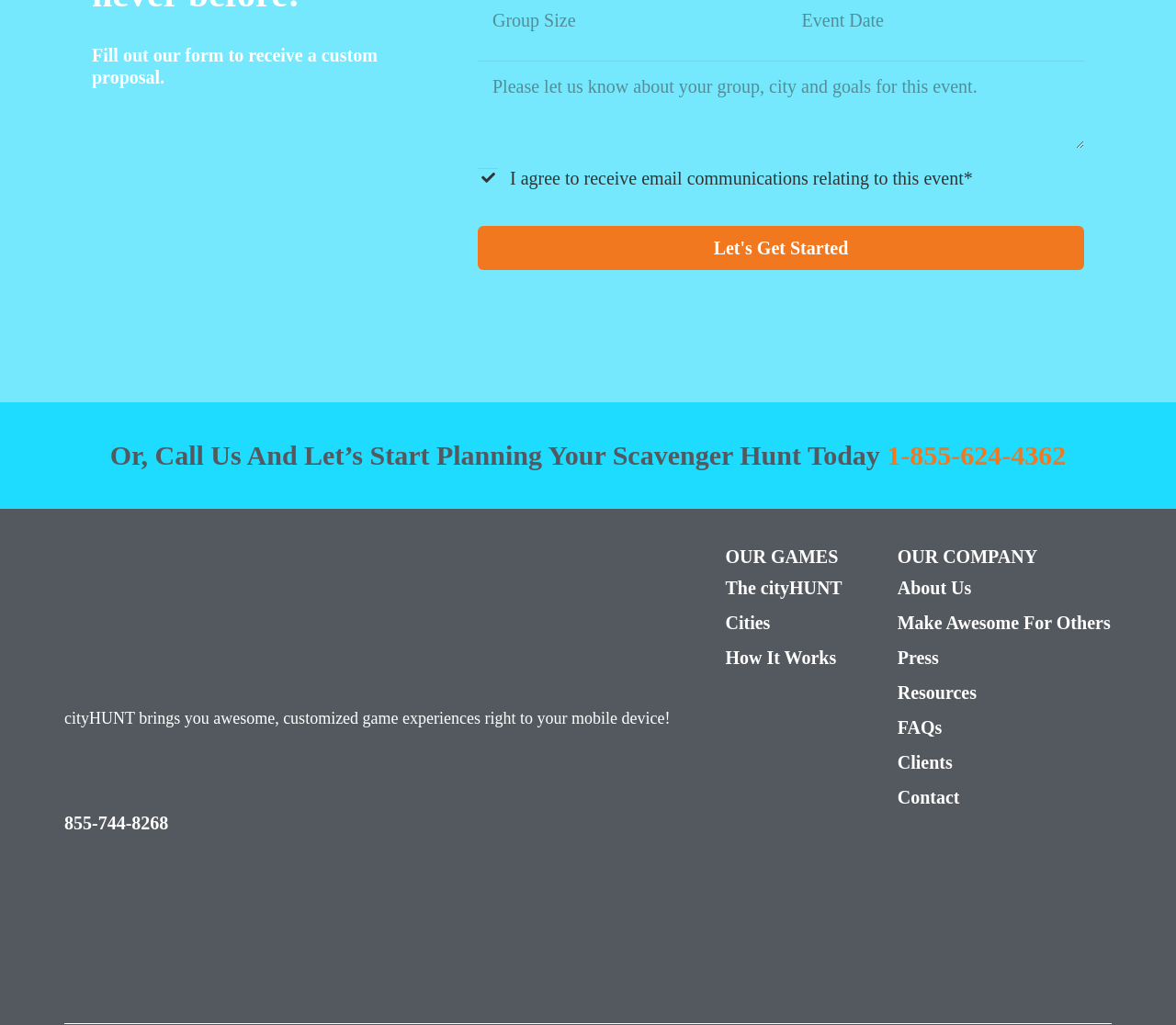Please identify the bounding box coordinates of the clickable region that I should interact with to perform the following instruction: "Download the cityHUNT app from the App Store". The coordinates should be expressed as four float numbers between 0 and 1, i.e., [left, top, right, bottom].

[0.055, 0.74, 0.178, 0.782]